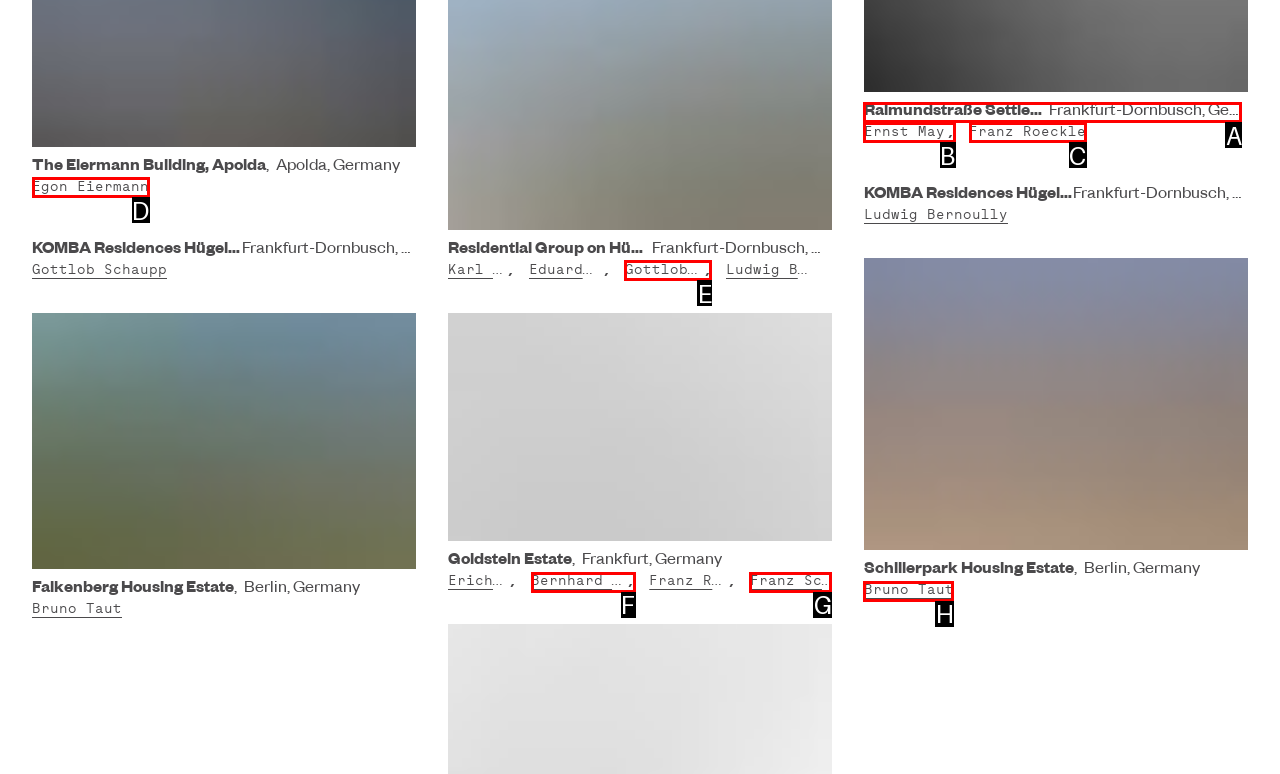Identify the option that best fits this description: Gottlob Schaupp
Answer with the appropriate letter directly.

E